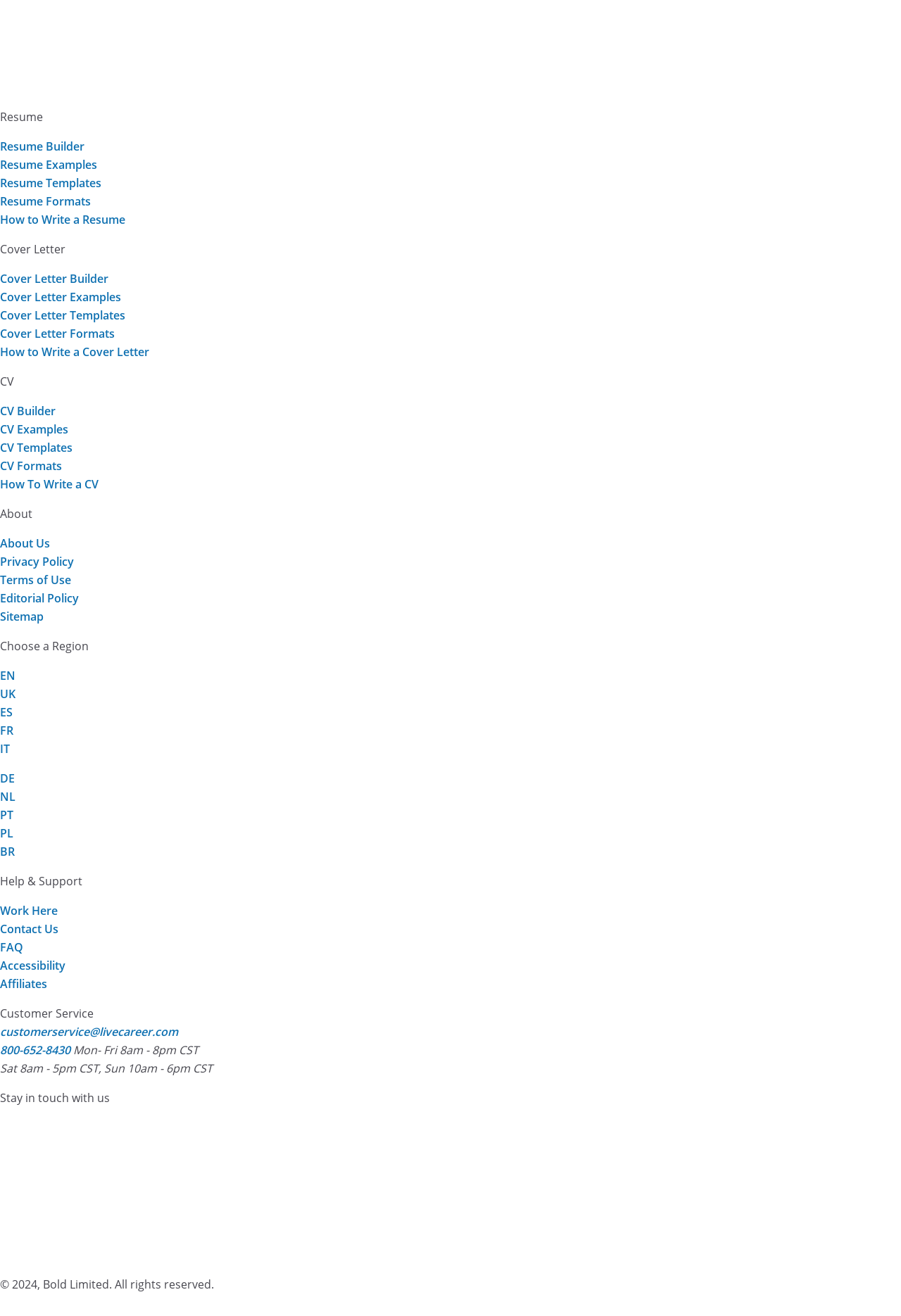Kindly determine the bounding box coordinates for the area that needs to be clicked to execute this instruction: "Access the article".

None